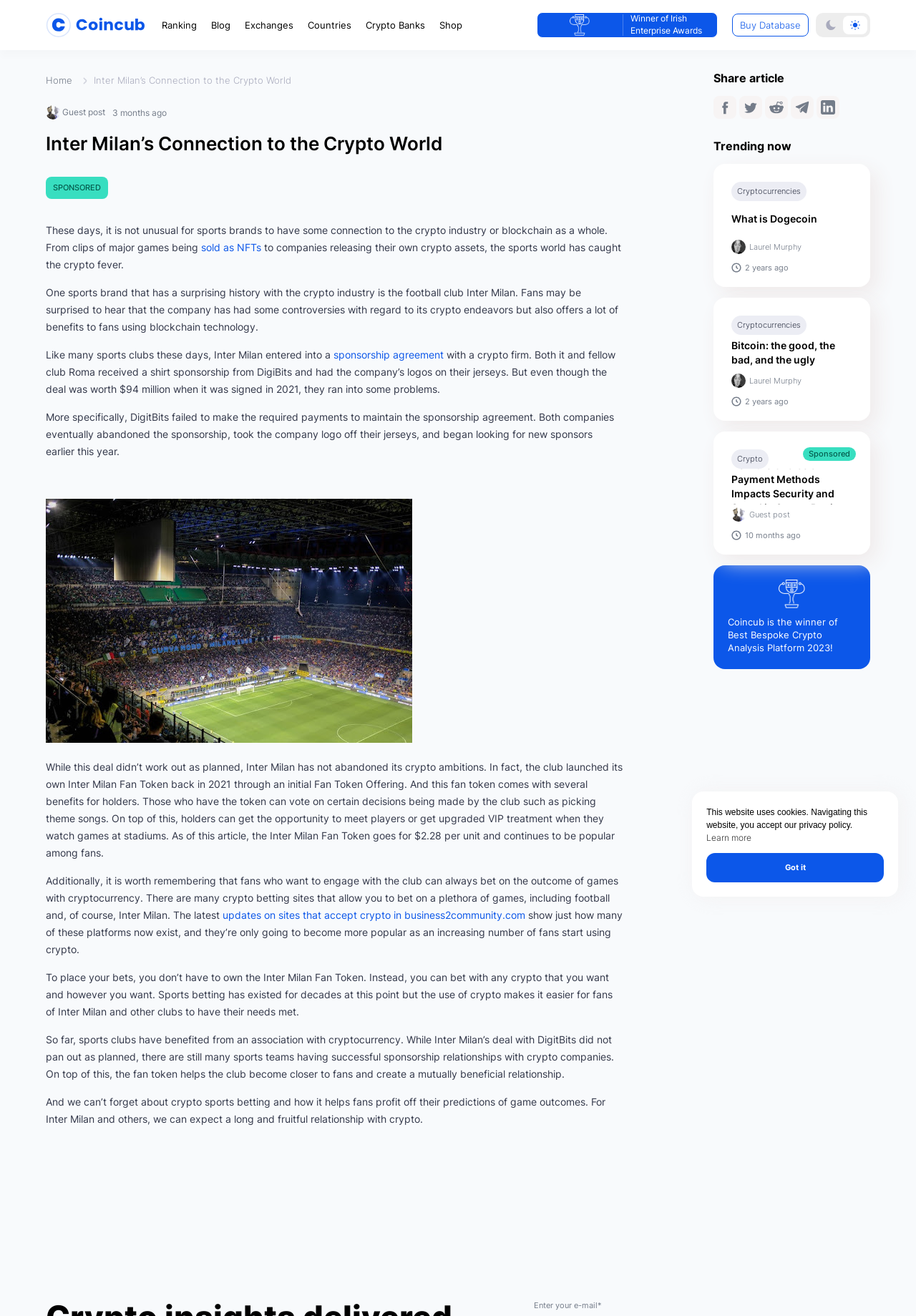What is the name of the crypto firm that Inter Milan had a sponsorship agreement with?
Give a single word or phrase as your answer by examining the image.

DigiBits